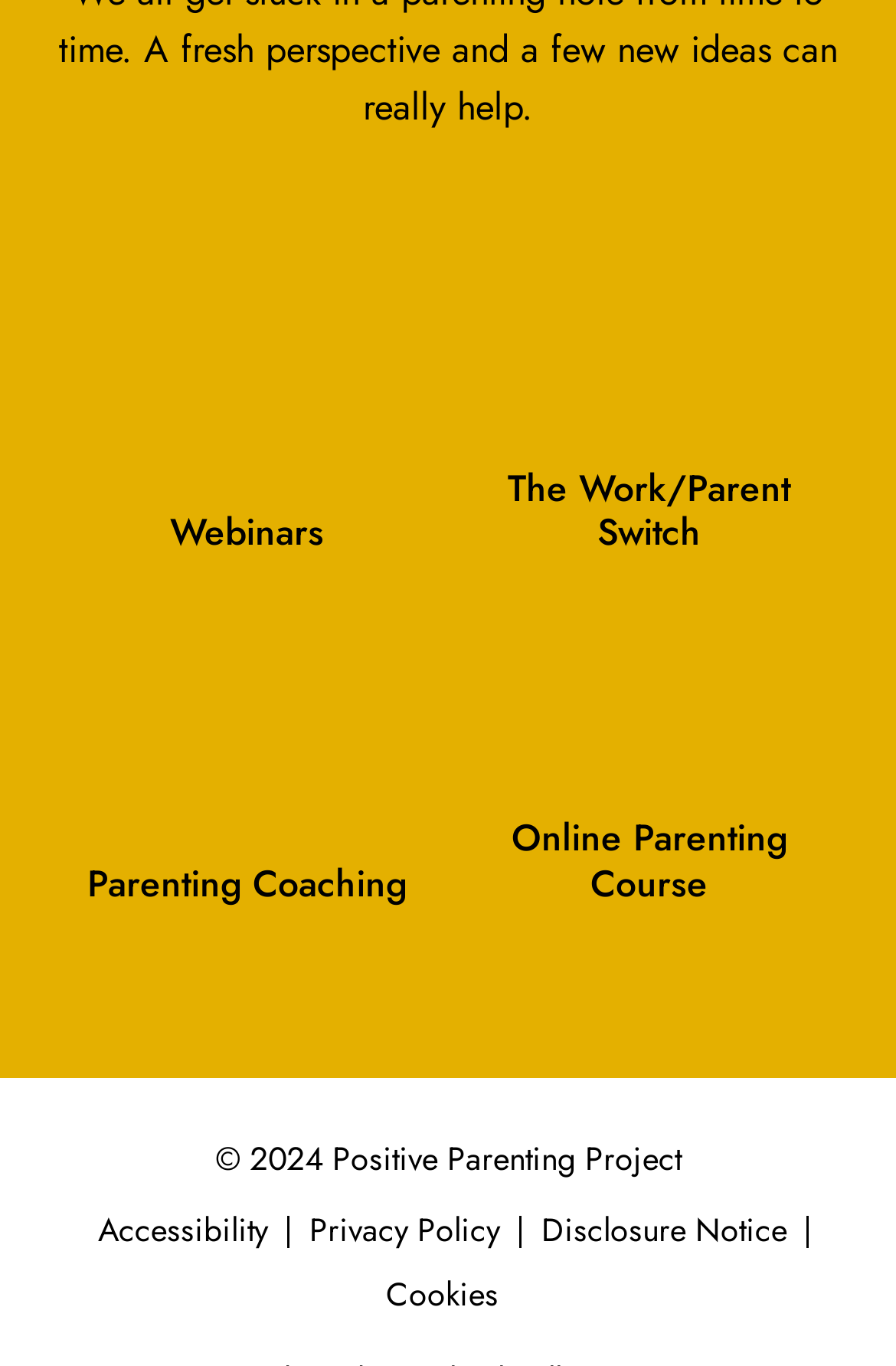Answer the question with a brief word or phrase:
What is the second main section on the webpage?

The Work/Parent Switch